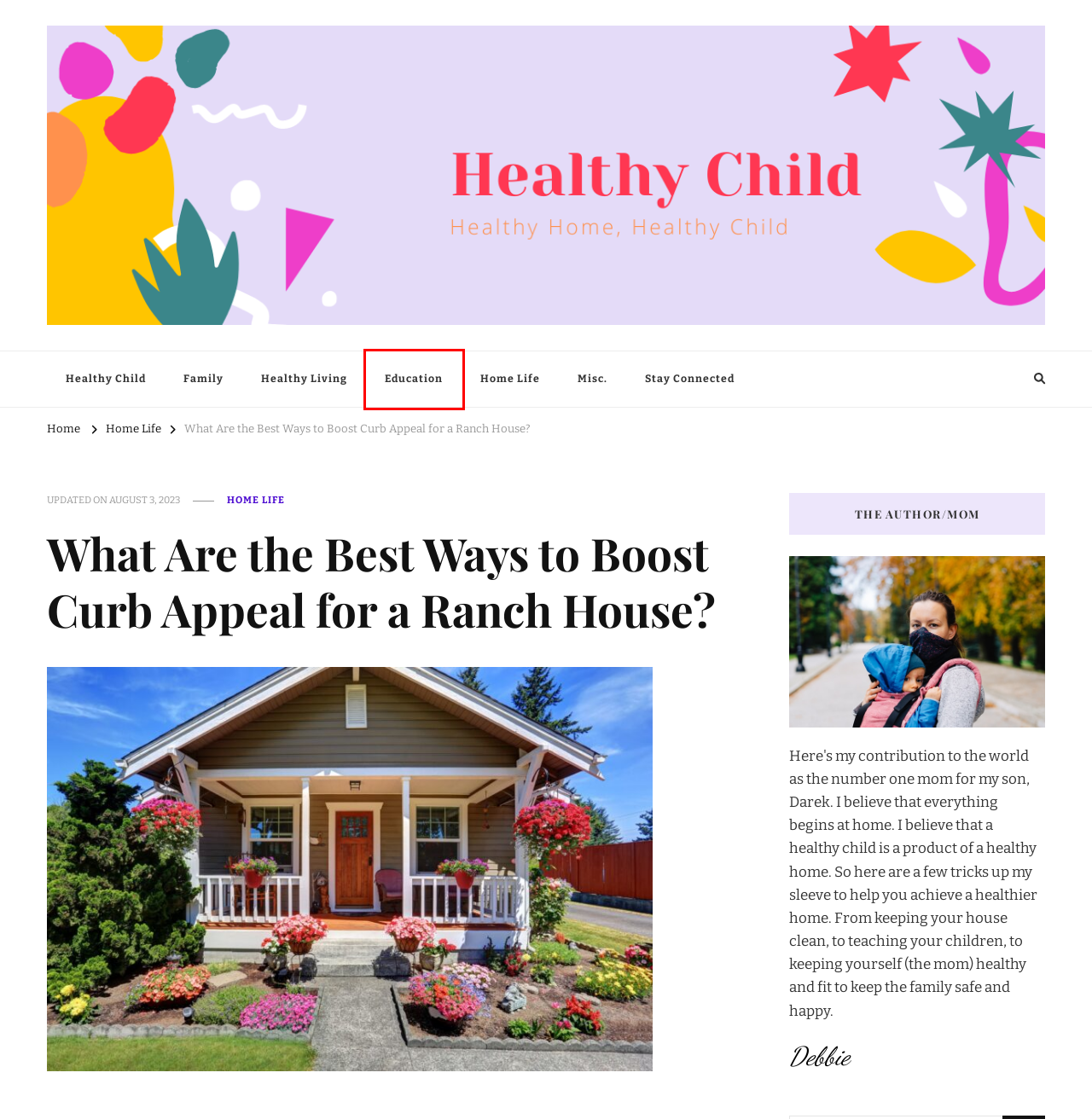Observe the provided screenshot of a webpage with a red bounding box around a specific UI element. Choose the webpage description that best fits the new webpage after you click on the highlighted element. These are your options:
A. Family Archives - Healthy Child
B. Healthy Living Archives - Healthy Child
C. Home Life Archives - Healthy Child
D. Misc. Archives - Healthy Child
E. Emergency Plumbing: What to Do While Waiting for the Plumber - Healthy Child
F. Stay Connected - Healthy Child
G. Healthy Child - Healthy Home, Healthy Child
H. Education Archives - Healthy Child

H